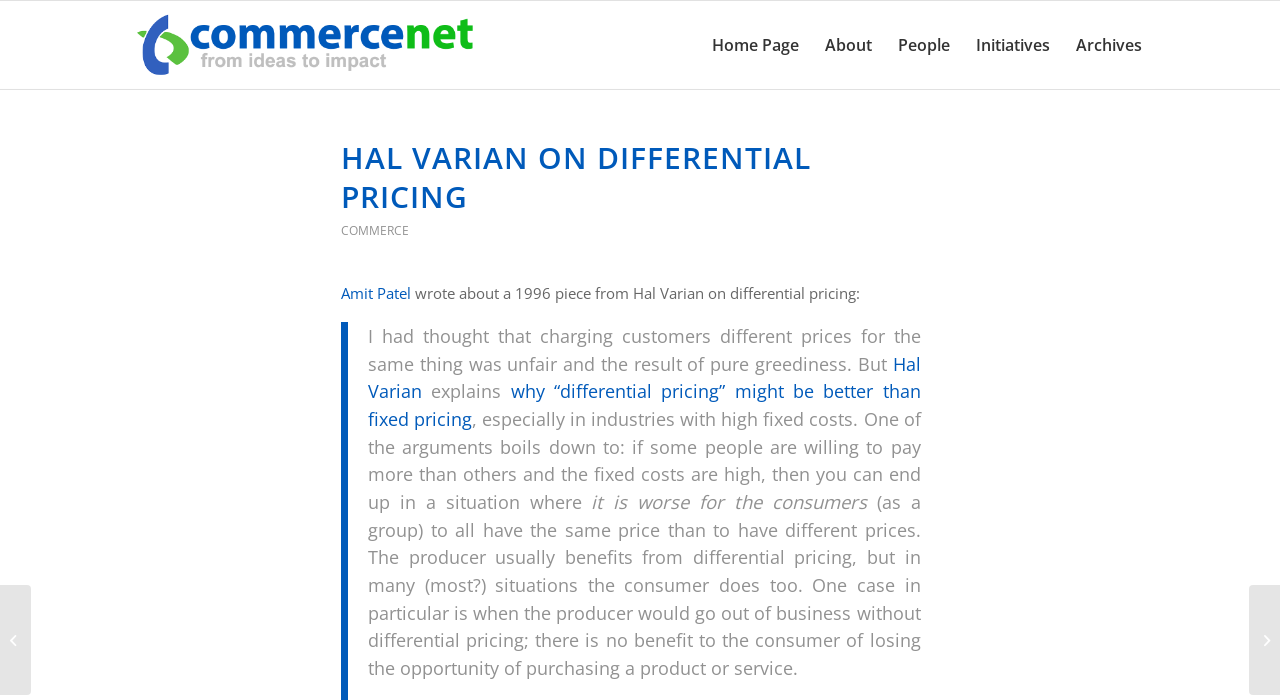Find the bounding box coordinates of the element to click in order to complete the given instruction: "read Amit Patel's post."

[0.266, 0.404, 0.321, 0.433]